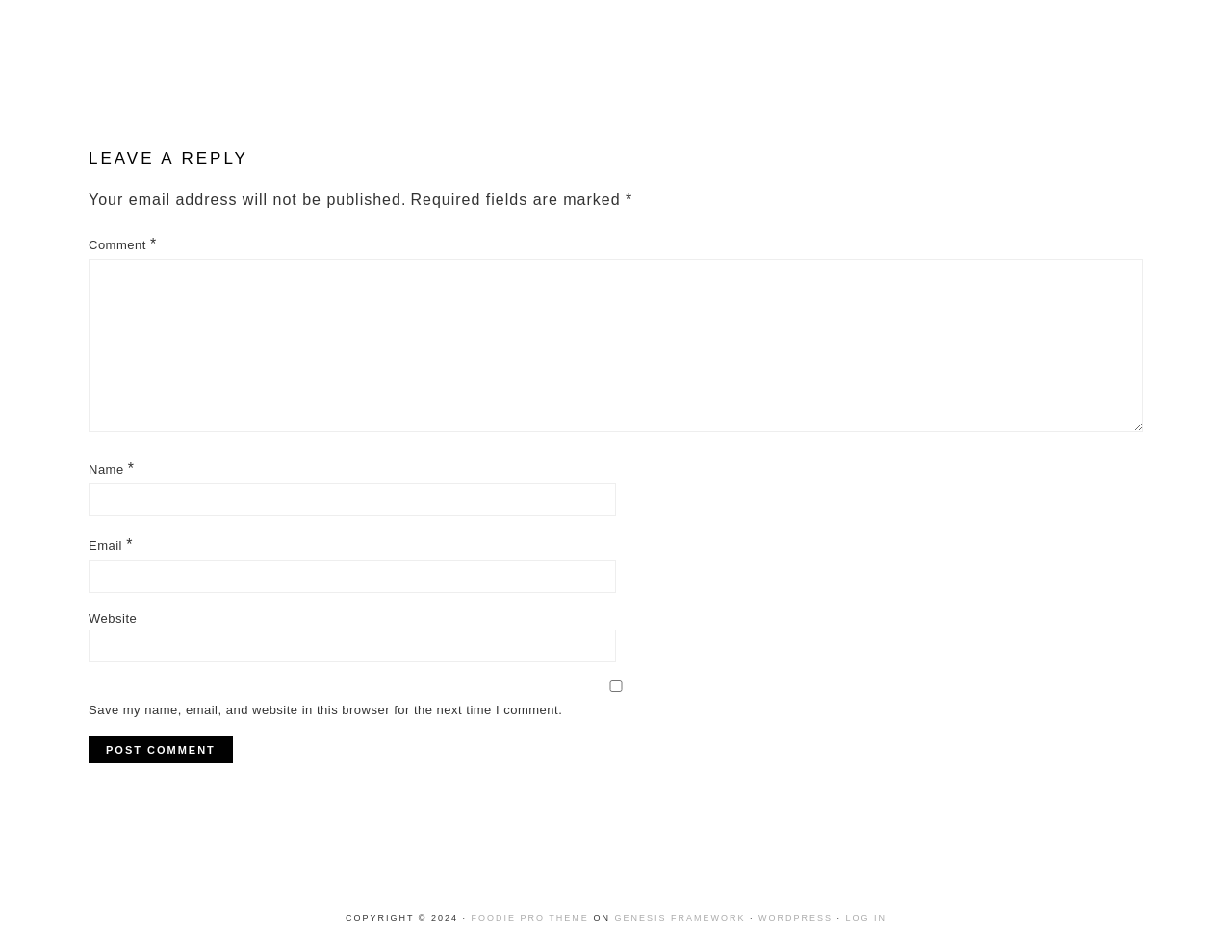What is the function of the checkbox?
Using the image, provide a detailed and thorough answer to the question.

The checkbox is labeled 'Save my name, email, and website in this browser for the next time I comment.' and is unchecked by default, indicating that it allows users to save their data for future comments.